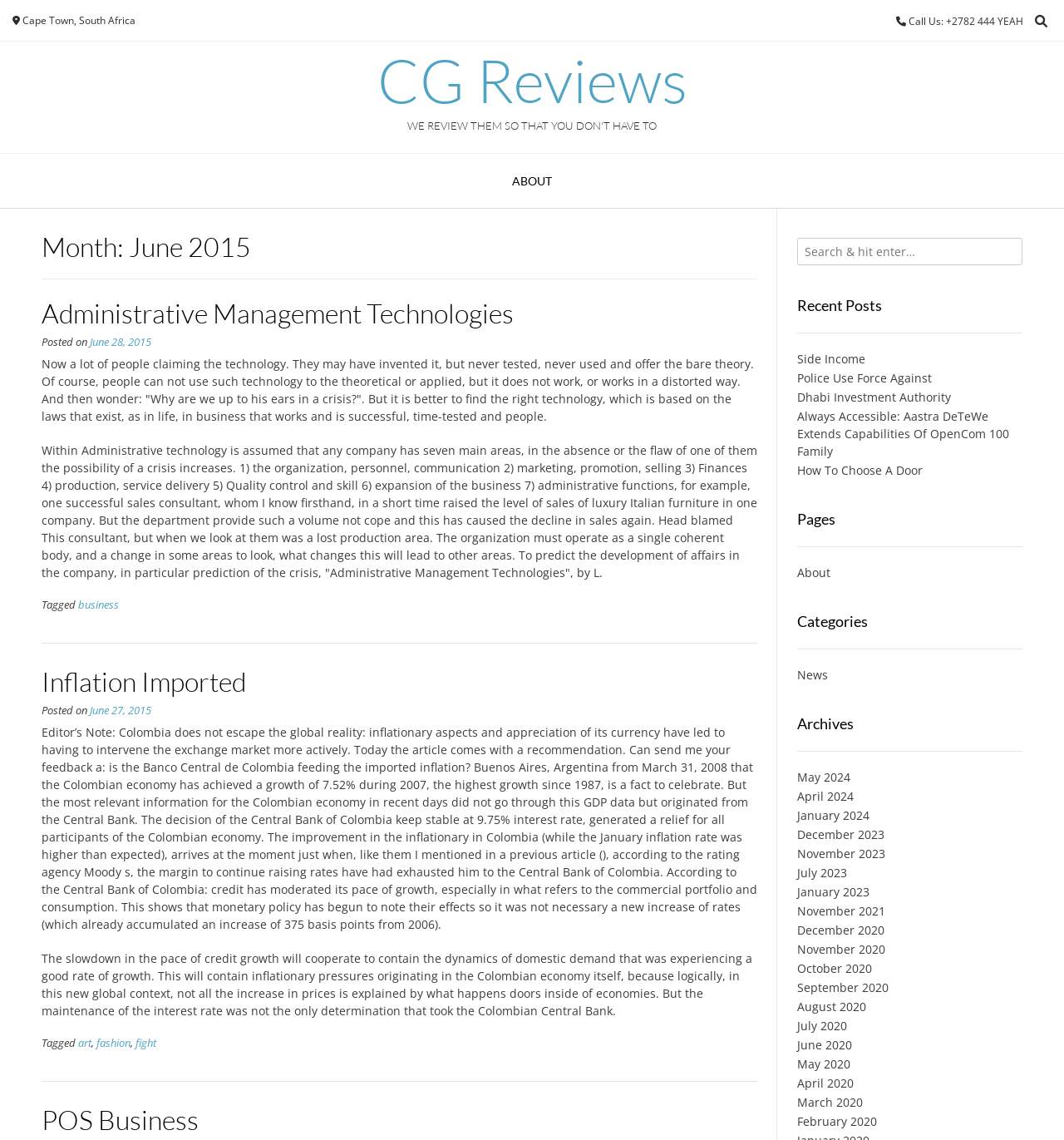What is the name of the company reviewed in the first article?
Refer to the image and provide a thorough answer to the question.

The first article on the webpage is about a company review. The company name is mentioned in the heading of the article, which is 'Administrative Management Technologies'.